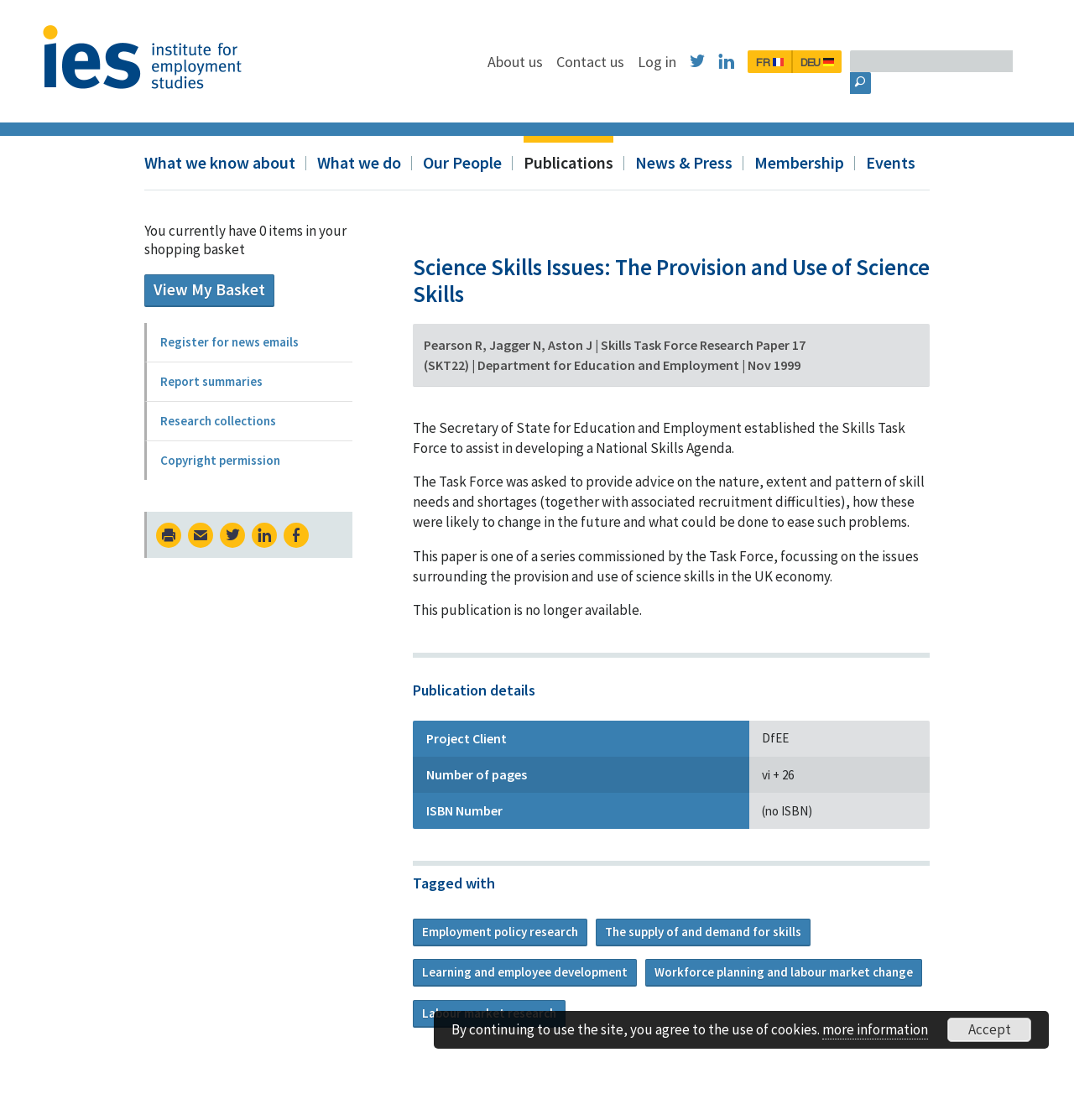What is the publication date of the research paper?
Respond to the question with a single word or phrase according to the image.

Nov 1999